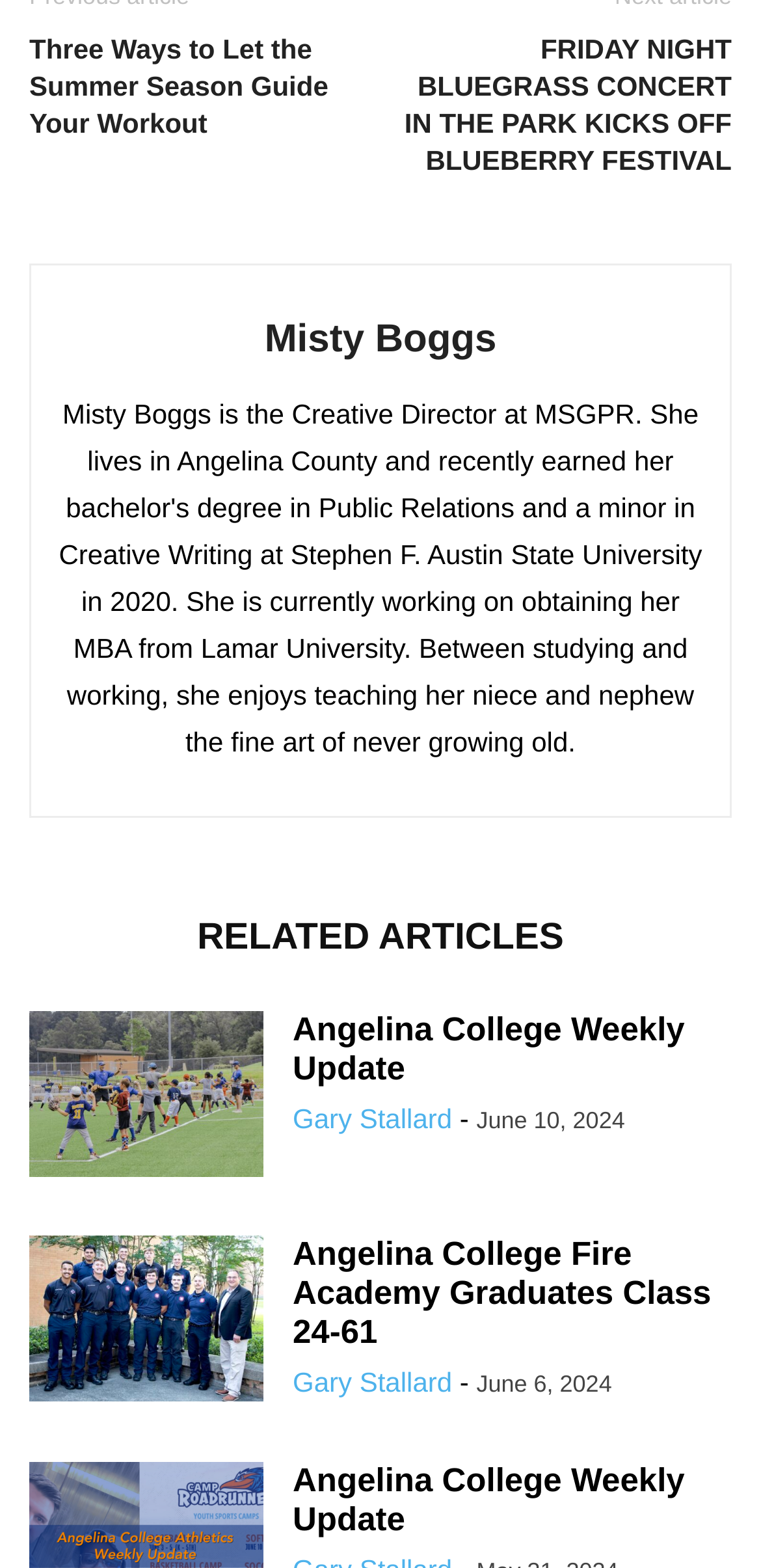Determine the bounding box coordinates for the HTML element described here: "title="Angelina College Weekly Update"".

[0.038, 0.644, 0.346, 0.755]